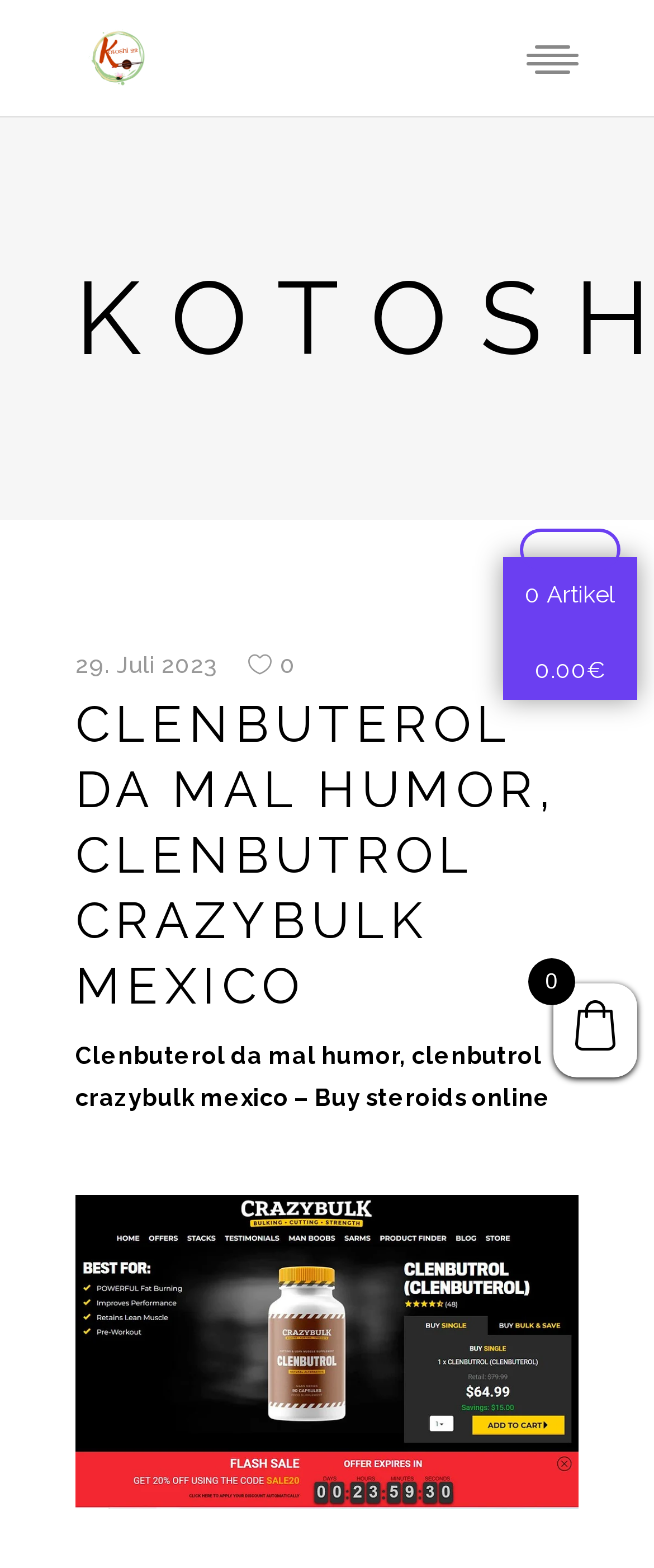Offer a meticulous description of the webpage's structure and content.

The webpage appears to be a blog post or article page. At the top left, there is a mobile logo, which is a small image. On the top right, there is an empty link. 

Below the top section, there is a table layout that spans the entire width of the page. Within this table, there is a heading that reads "KOTOSHI22" on the left side. To the right of this heading, there is a link with the date "29. Juli 2023" and a small icon represented by the Unicode character "\ue0300". 

Further down, there is a larger heading that reads "CLENBUTEROL DA MAL HUMOR, CLENBUTROL CRAZYBULK MEXICO". Below this heading, there is a link that reads "Clenbuterol da mal humor, clenbutrol crazybulk mexico – Buy steroids online". This link is followed by a non-breaking space character and then another link that reads "Clenbuterol da mal humor" with an accompanying image. 

On the right side of the page, there are two static text elements, one that reads "Artikel" and another that displays a price of "0.00 €".